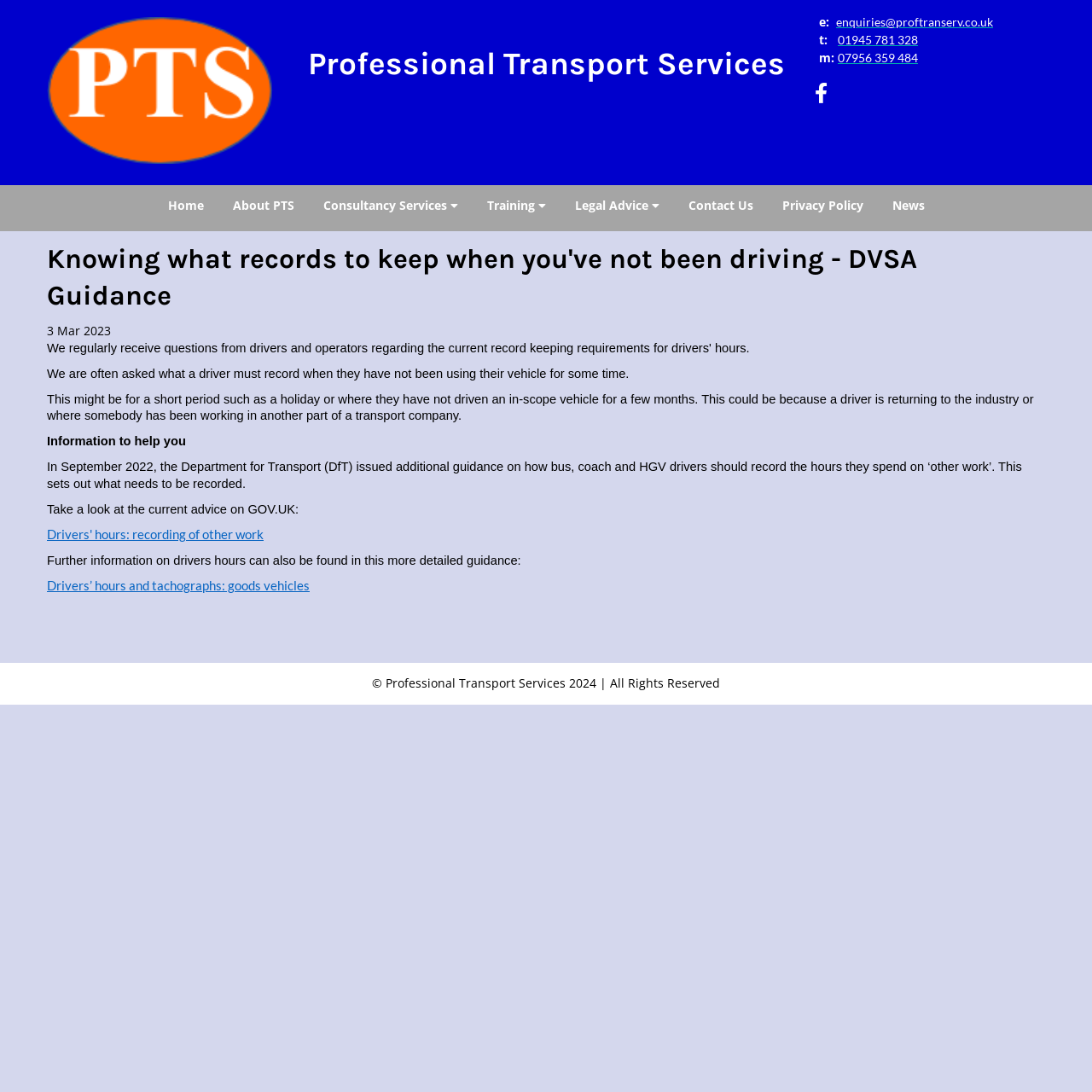Could you determine the bounding box coordinates of the clickable element to complete the instruction: "Contact Us"? Provide the coordinates as four float numbers between 0 and 1, i.e., [left, top, right, bottom].

[0.618, 0.17, 0.701, 0.208]